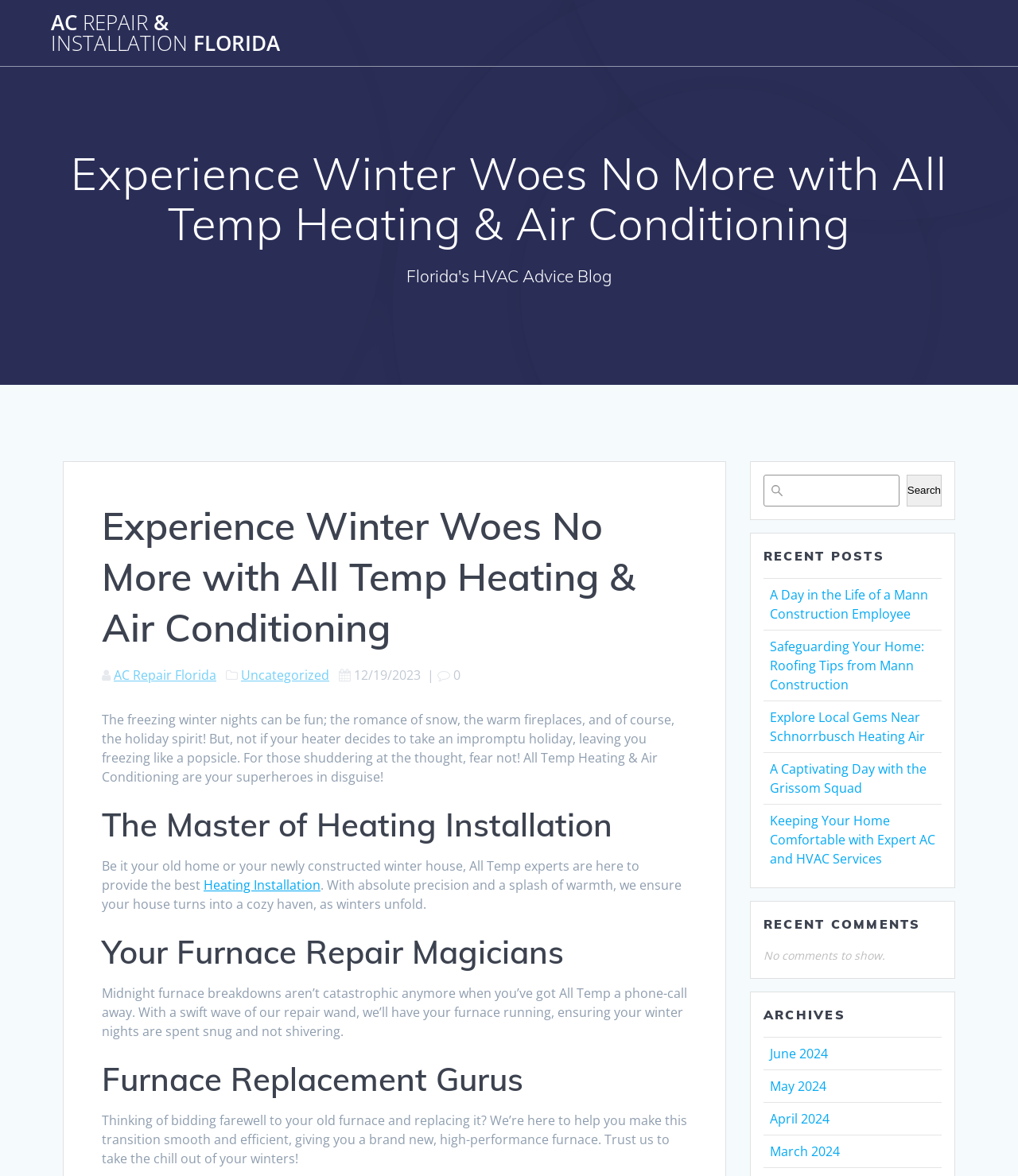Give the bounding box coordinates for the element described as: "parent_node: Search name="s"".

[0.75, 0.403, 0.884, 0.43]